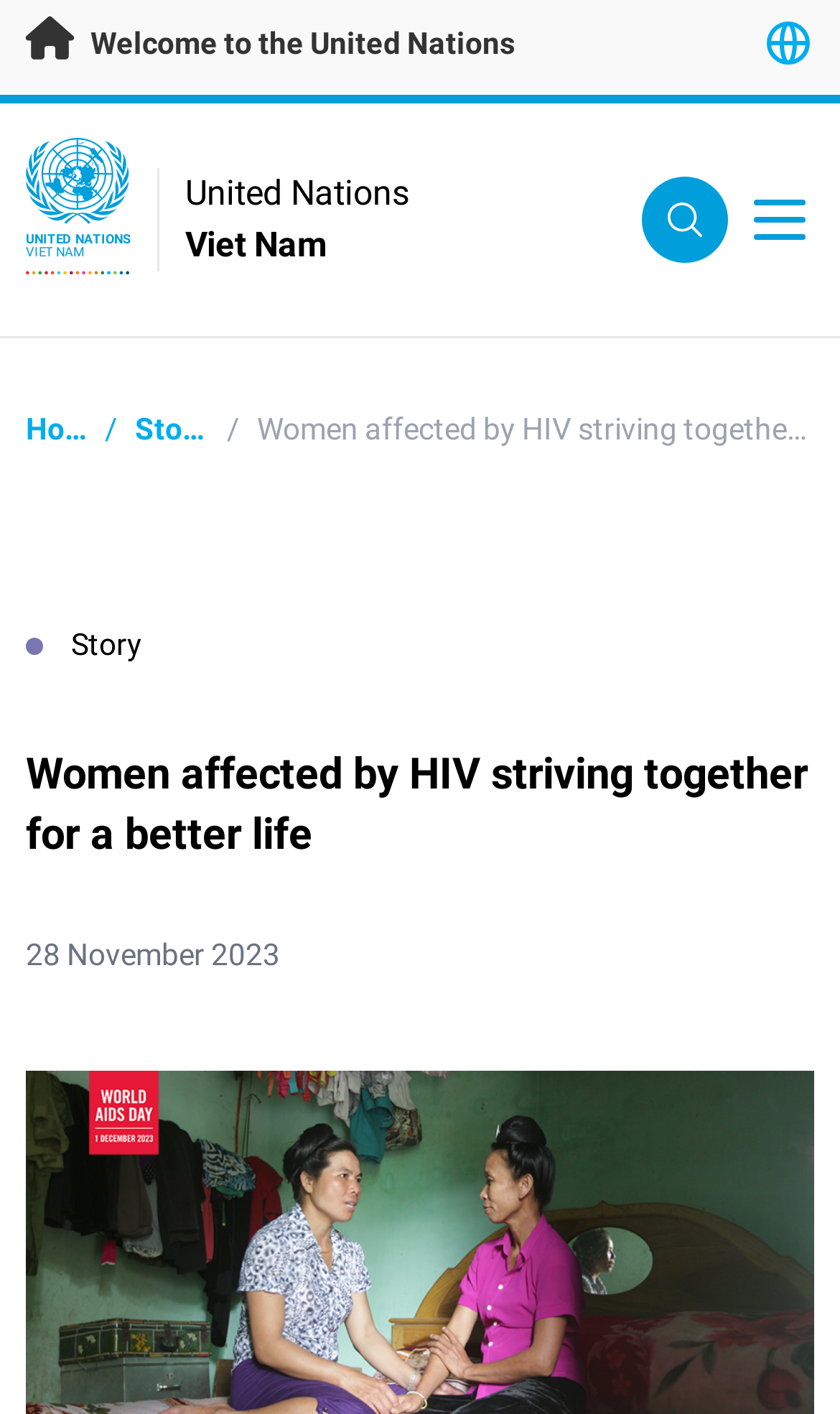What is the type of content on this page?
Based on the screenshot, give a detailed explanation to answer the question.

The type of content on this page can be determined by looking at the static text element that says 'Story' above the main heading of the page.